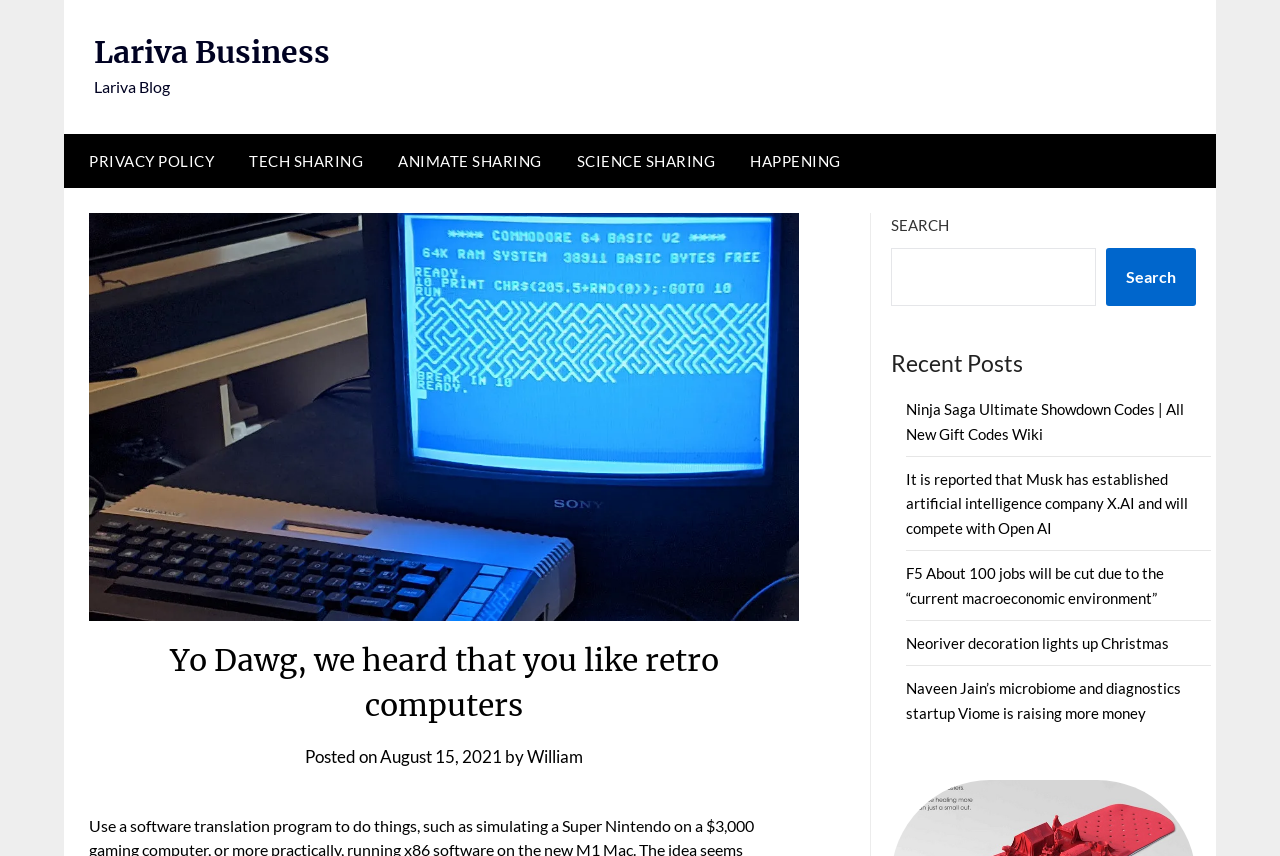Identify the bounding box coordinates for the region to click in order to carry out this instruction: "View the article about Ninja Saga Ultimate Showdown Codes". Provide the coordinates using four float numbers between 0 and 1, formatted as [left, top, right, bottom].

[0.708, 0.468, 0.925, 0.517]